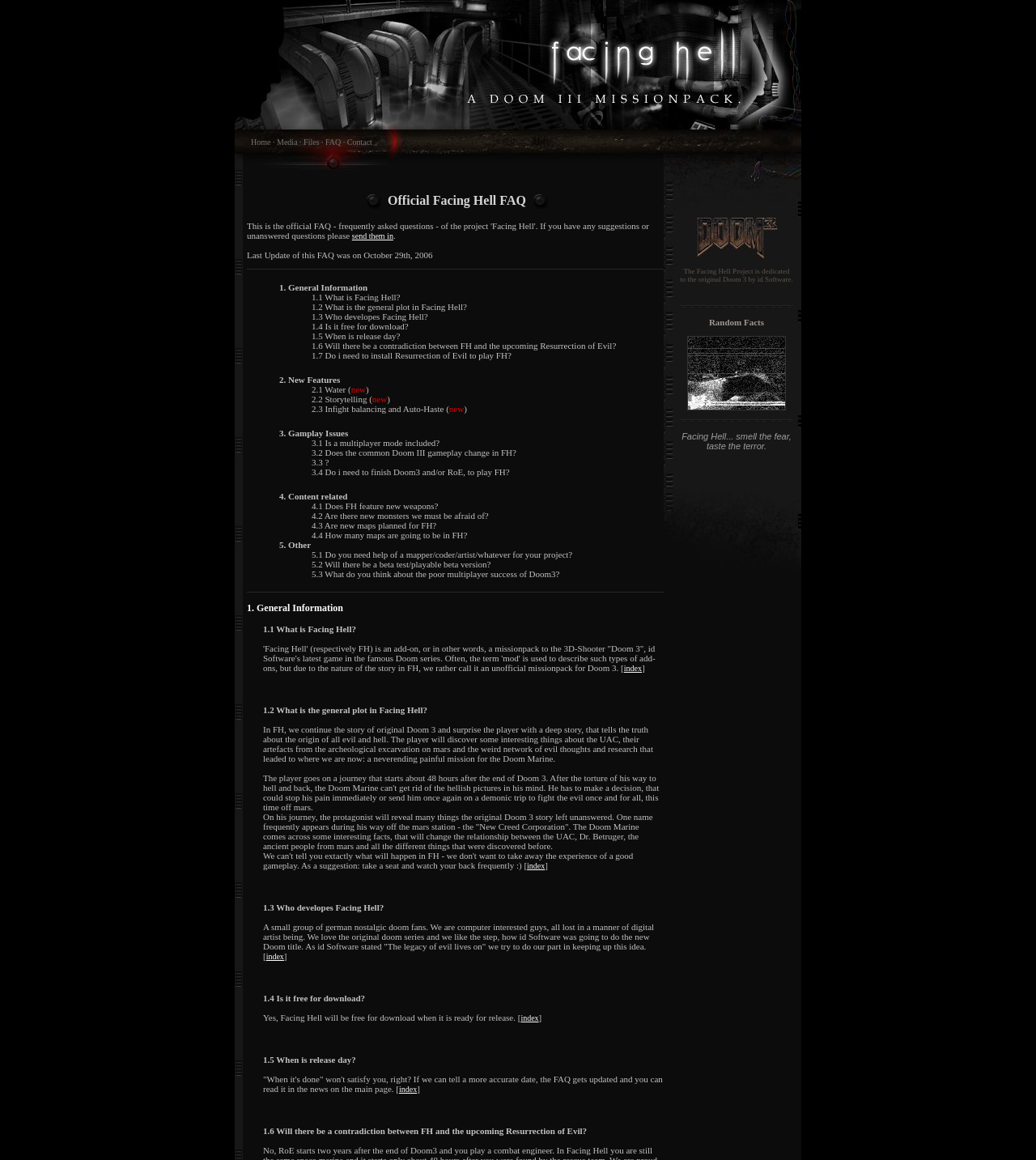Please find the bounding box coordinates (top-left x, top-left y, bottom-right x, bottom-right y) in the screenshot for the UI element described as follows: 2.2 Storytelling

[0.301, 0.34, 0.354, 0.348]